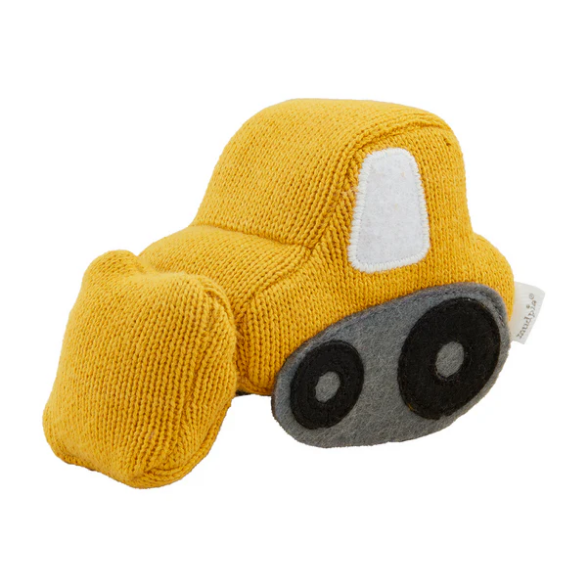What is the purpose of the rattle?
Please respond to the question with a detailed and thorough explanation.

The purpose of the rattle is not only to entertain but also to introduce early concepts of construction and vehicles to infants, making it a perfect gift for little ones who can't get enough of trucks and construction sites.